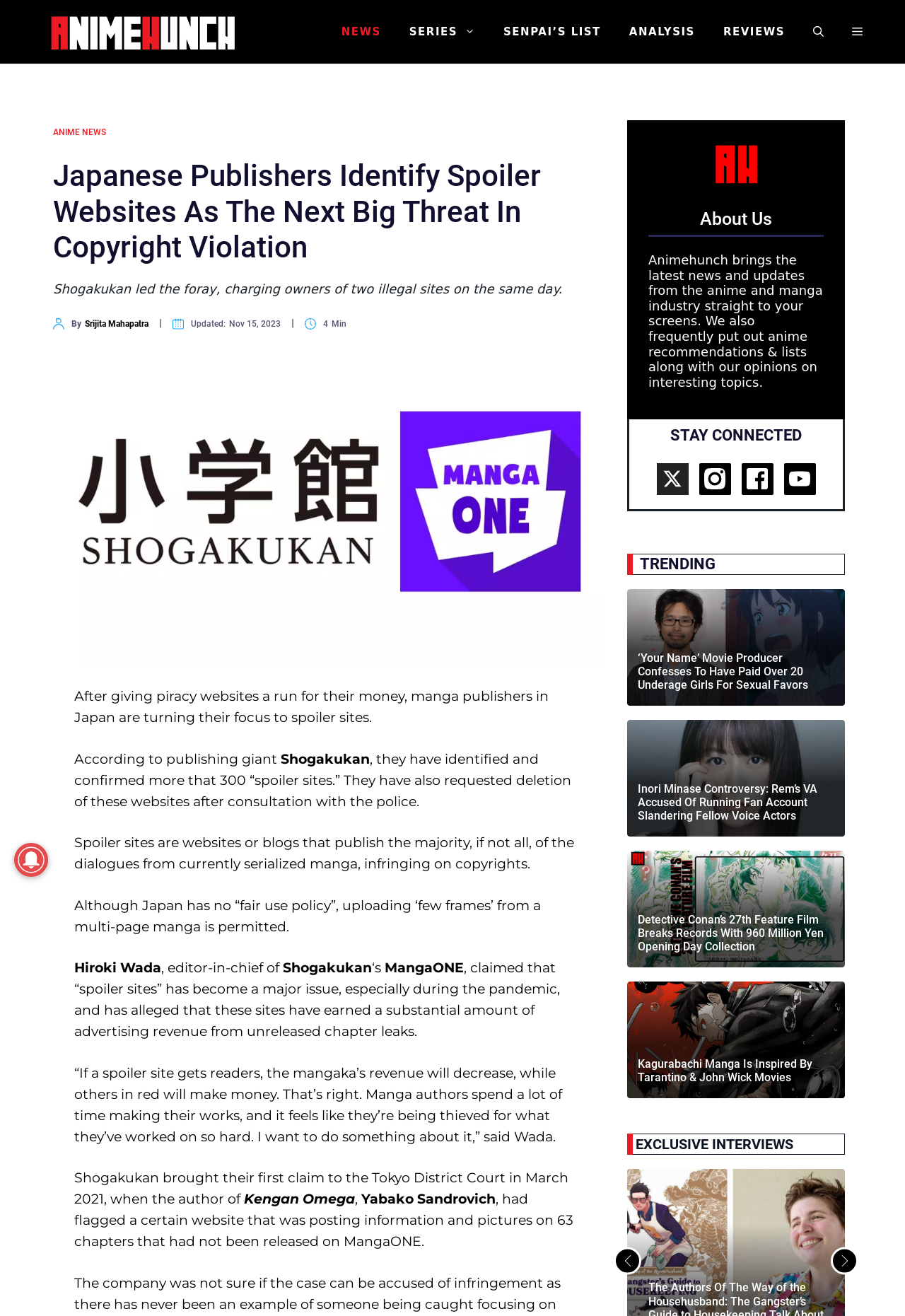Bounding box coordinates are given in the format (top-left x, top-left y, bottom-right x, bottom-right y). All values should be floating point numbers between 0 and 1. Provide the bounding box coordinate for the UI element described as: Srijita Mahapatra

[0.094, 0.242, 0.164, 0.25]